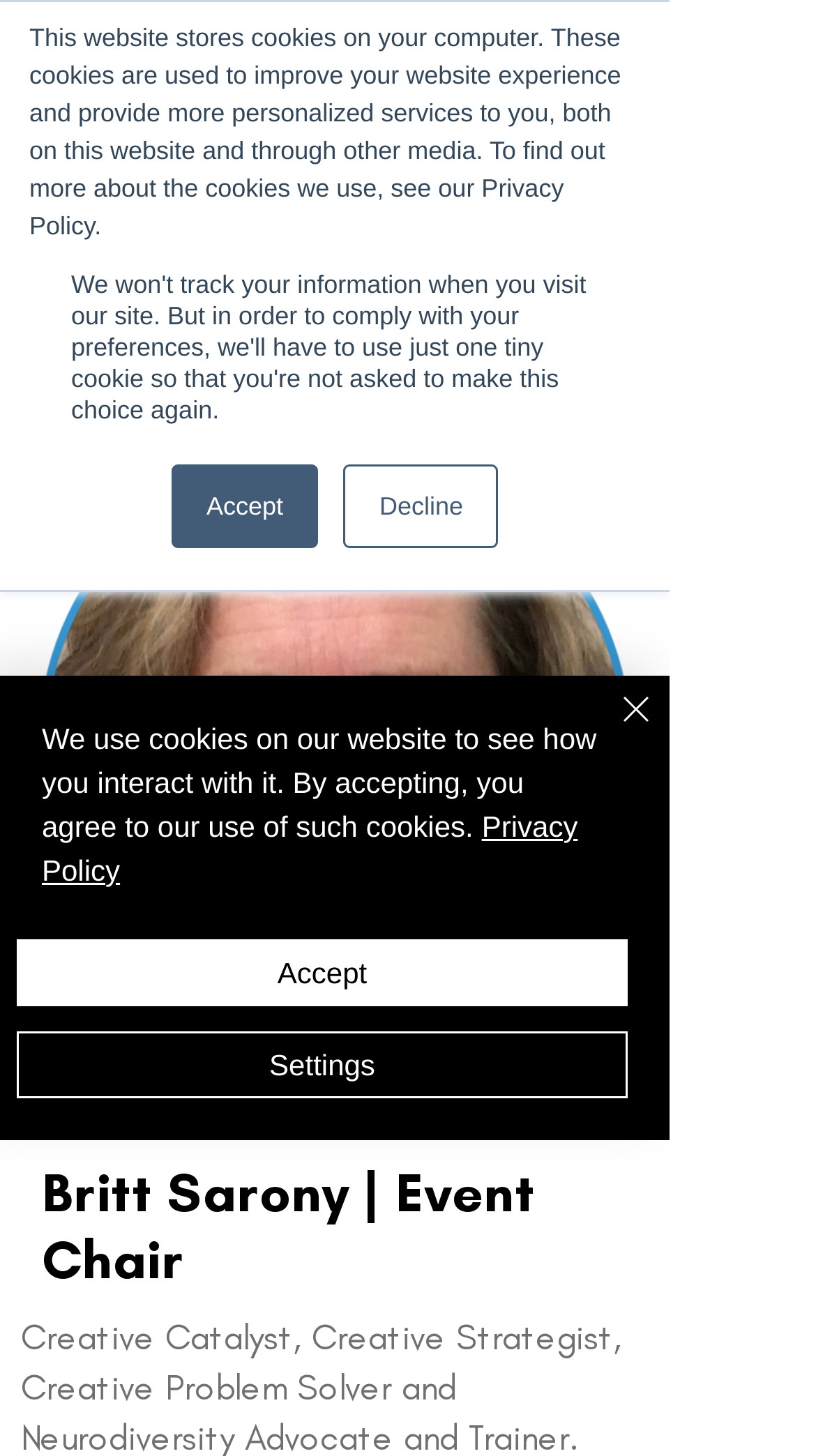Please find the bounding box for the UI element described by: "Settings".

[0.021, 0.708, 0.769, 0.754]